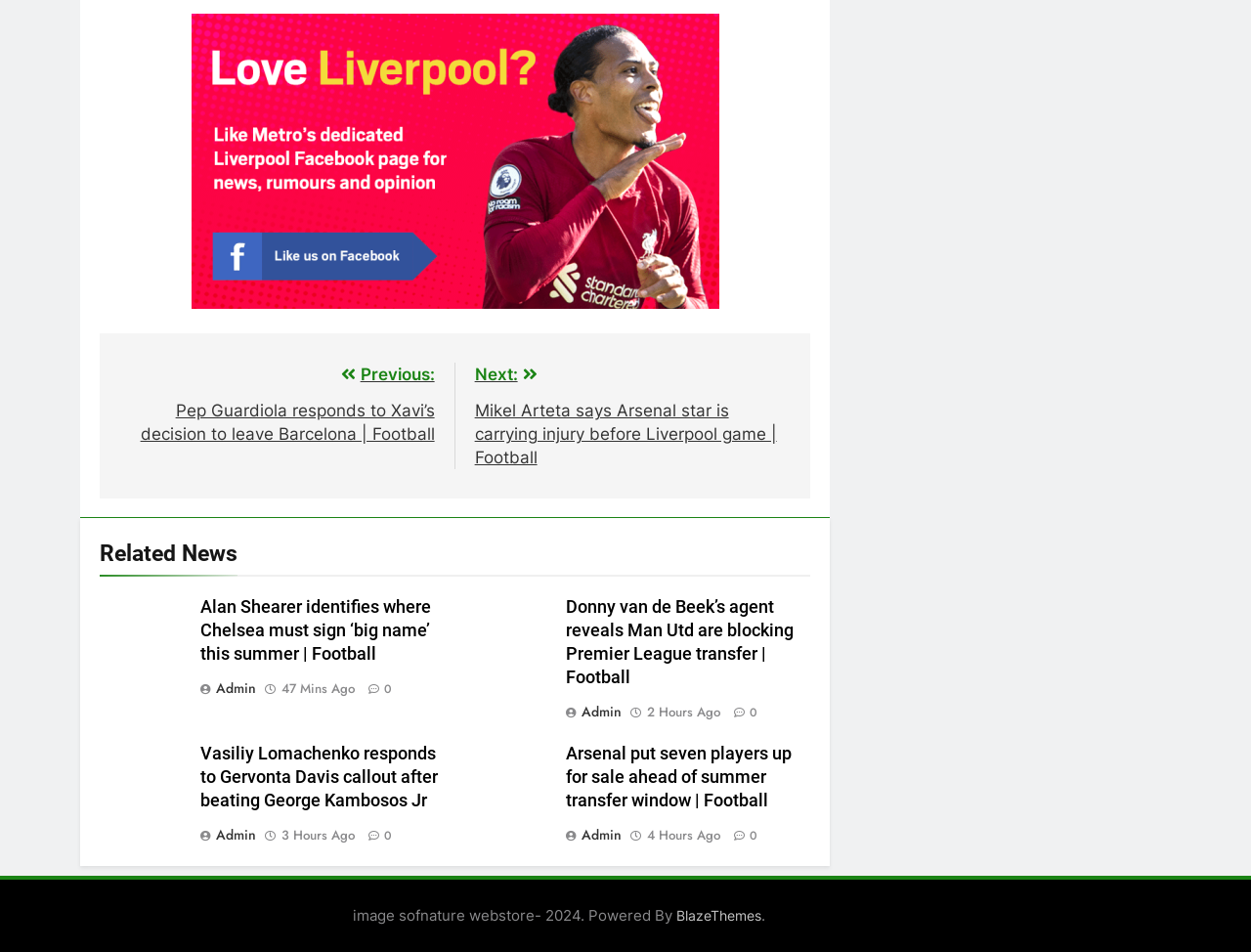Please give the bounding box coordinates of the area that should be clicked to fulfill the following instruction: "Click on the link to Arsenal news". The coordinates should be in the format of four float numbers from 0 to 1, i.e., [left, top, right, bottom].

[0.452, 0.781, 0.633, 0.851]